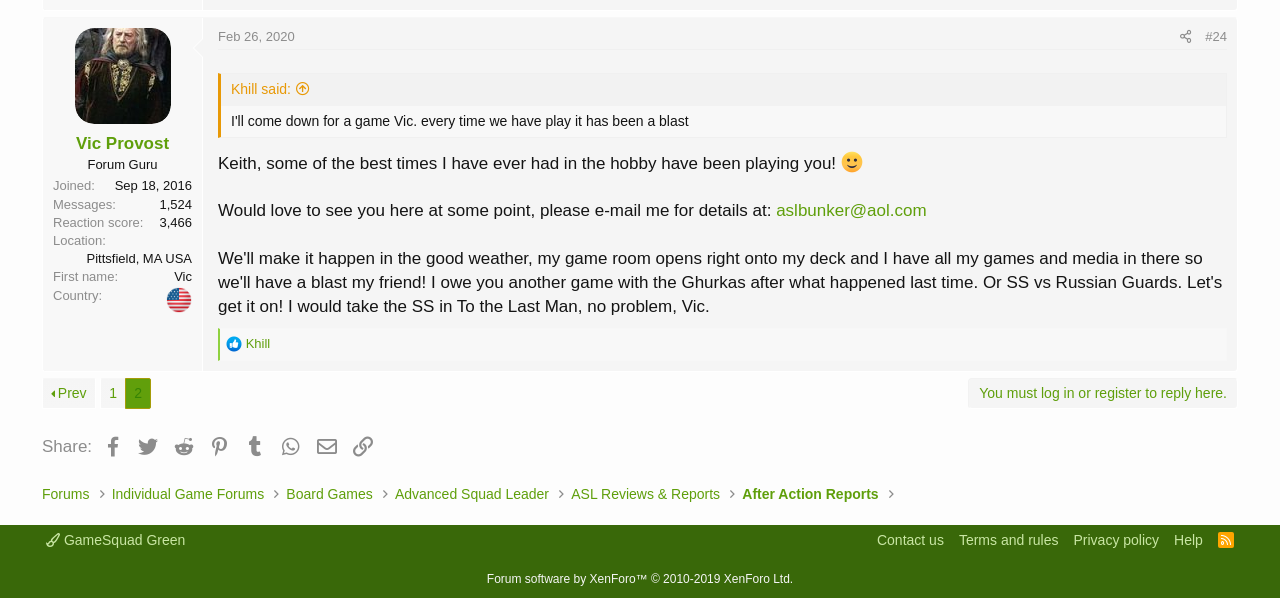Locate the bounding box coordinates of the element's region that should be clicked to carry out the following instruction: "Contact us". The coordinates need to be four float numbers between 0 and 1, i.e., [left, top, right, bottom].

[0.682, 0.887, 0.741, 0.92]